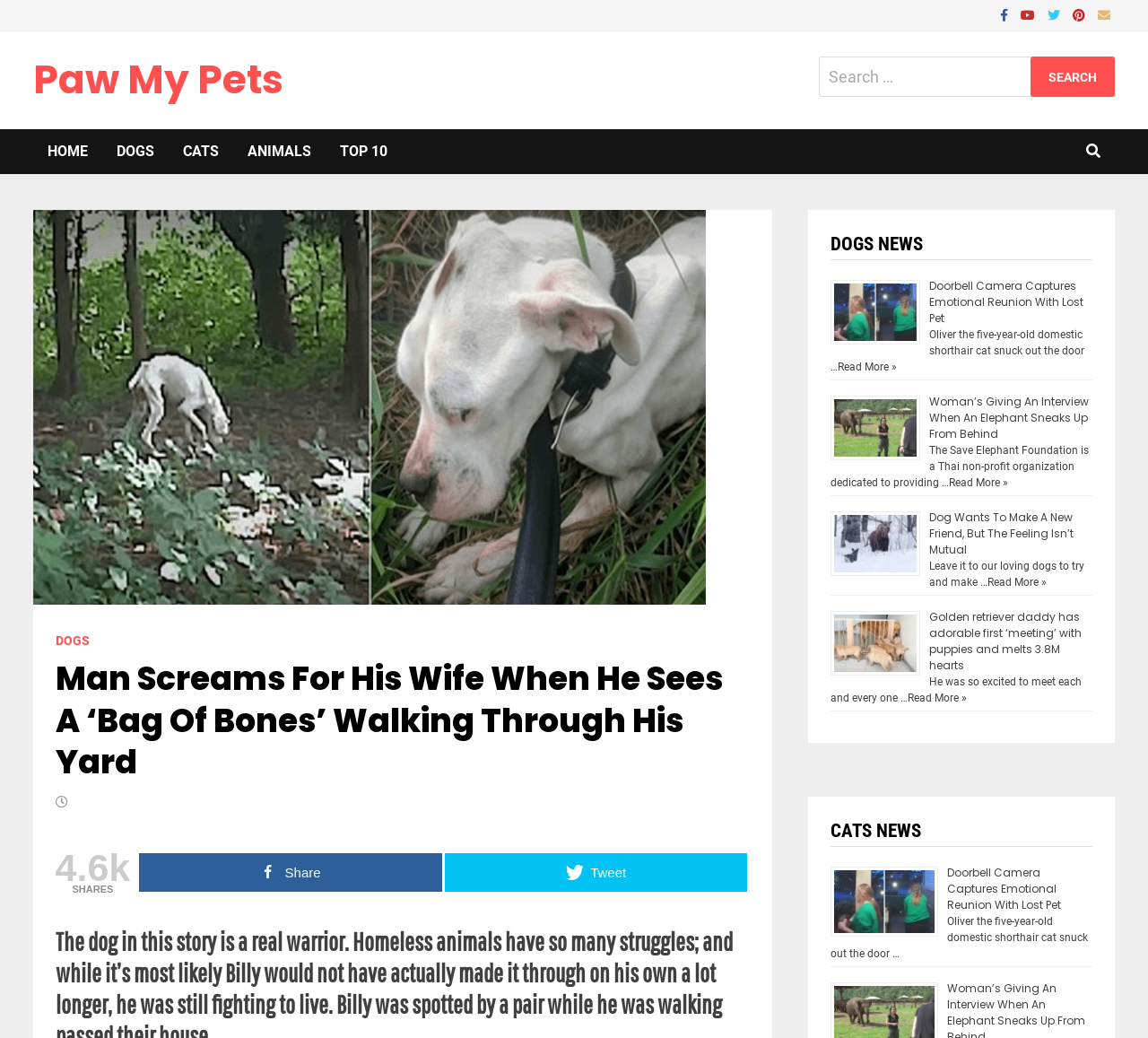Show me the bounding box coordinates of the clickable region to achieve the task as per the instruction: "Click on the 'Paw My Pets' link".

[0.029, 0.05, 0.247, 0.103]